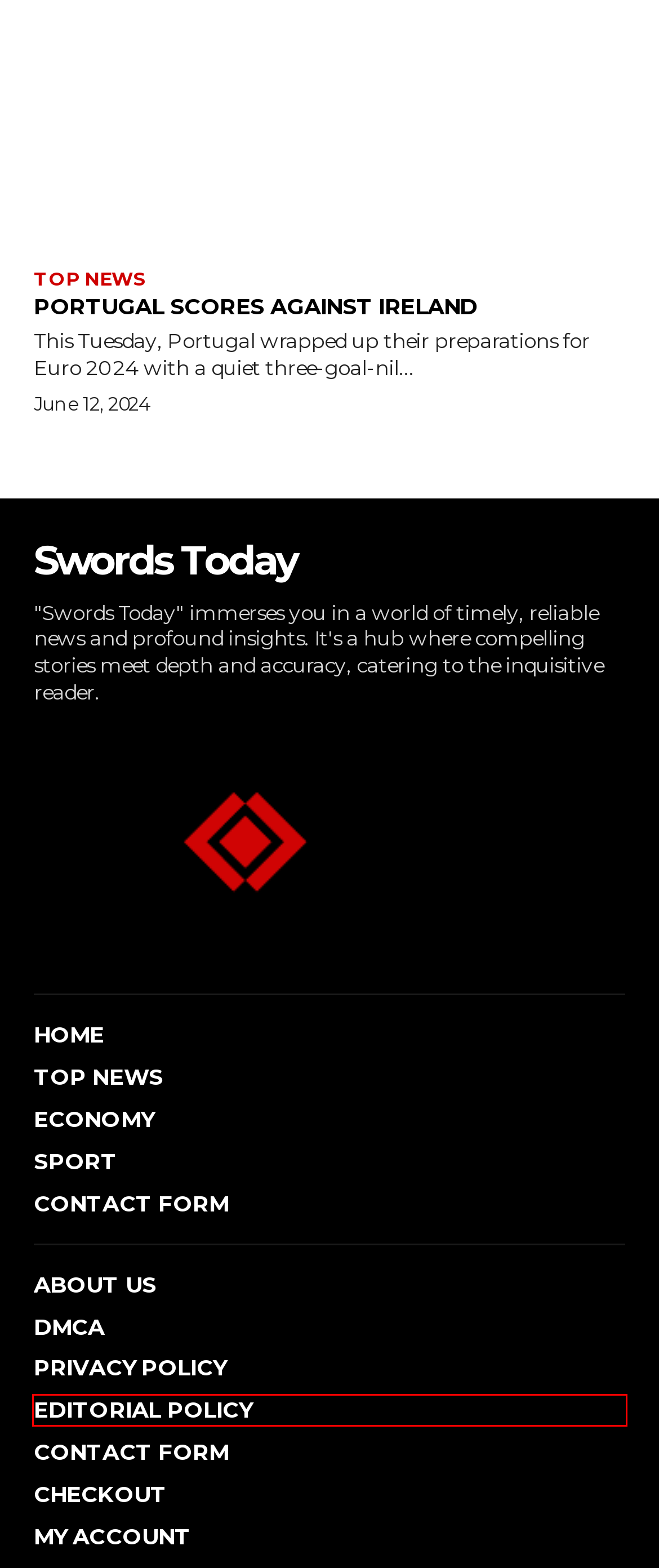You have a screenshot of a webpage with a red bounding box around a UI element. Determine which webpage description best matches the new webpage that results from clicking the element in the bounding box. Here are the candidates:
A. Top News
B. Portugal scores against Ireland
C. Editorial Policy
D. Home
E. Login/Register
F. Privacy Policy
G. Beth Underhill finds a base in Ireland
H. Economy

C